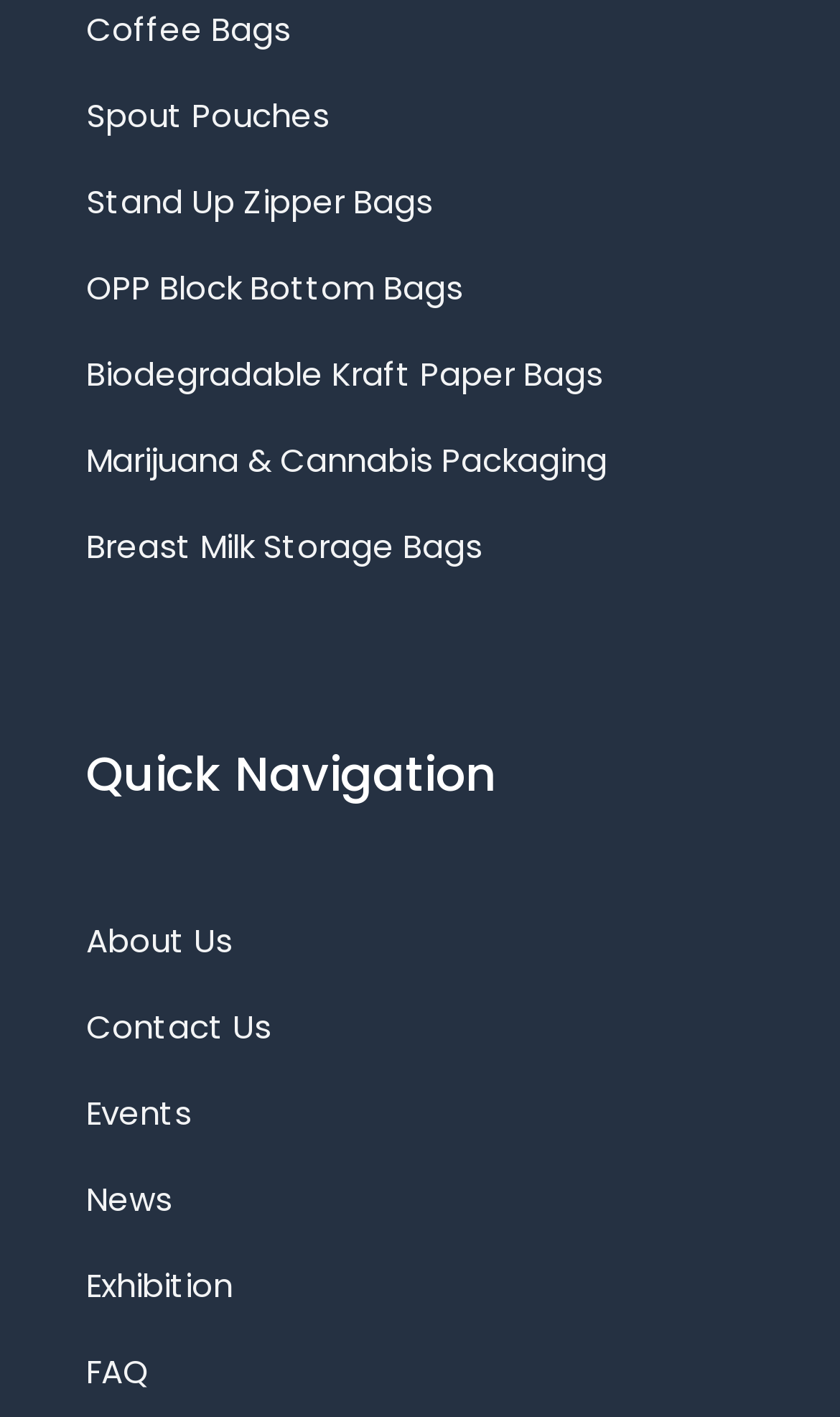Use a single word or phrase to answer the question: How many types of packaging products are listed?

6